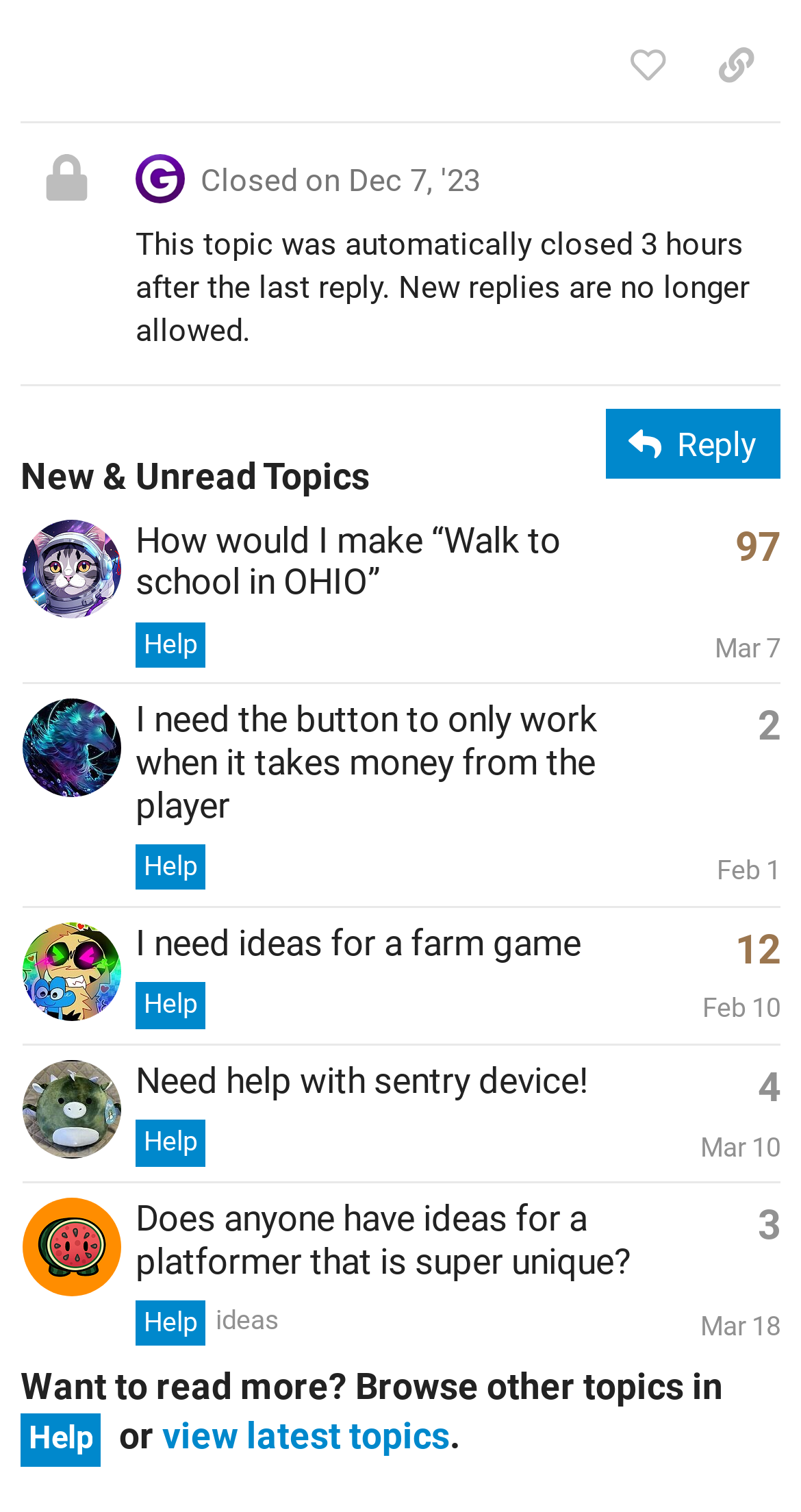Find the bounding box of the web element that fits this description: "Cookie Policy".

None